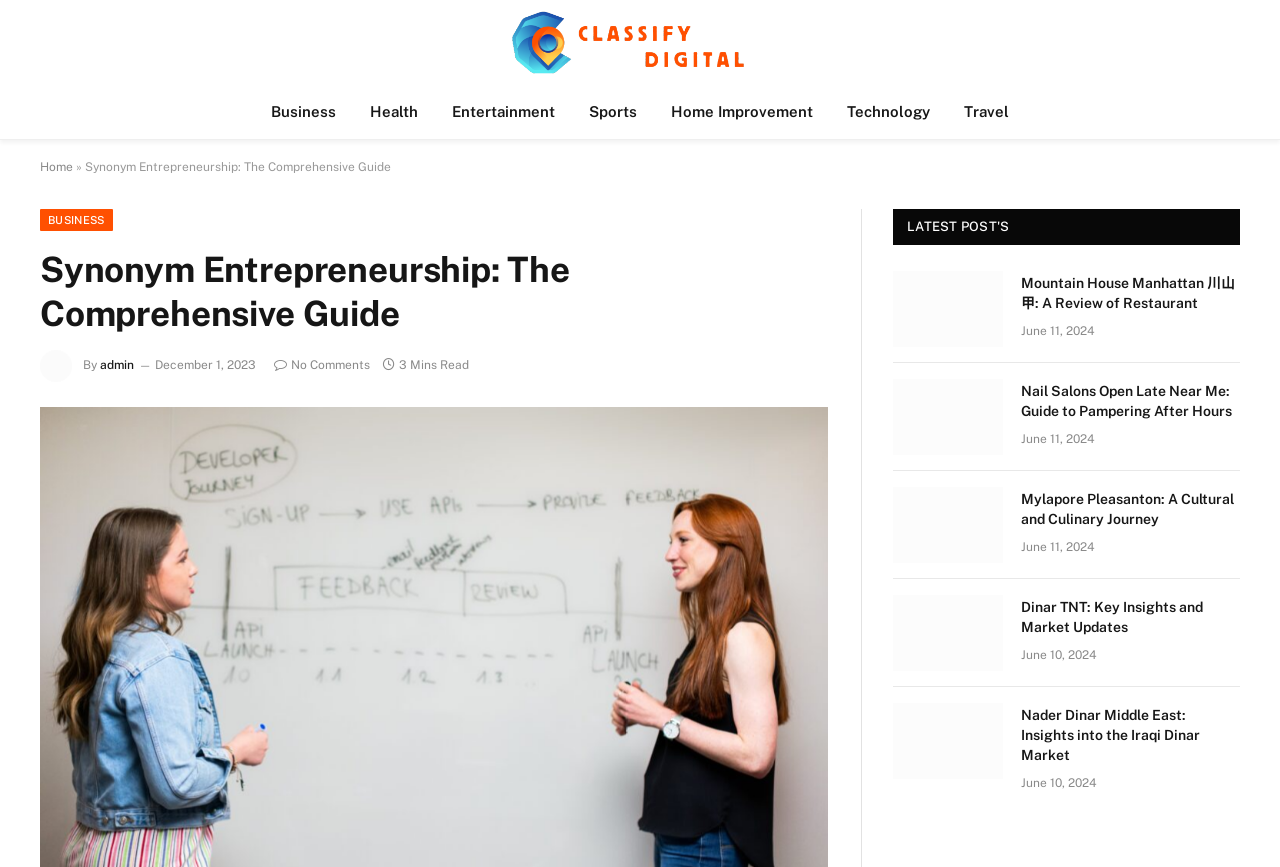Offer a comprehensive description of the webpage’s content and structure.

This webpage is about synonym entrepreneurship, providing a comprehensive guide to the topic. At the top, there is a logo and a link to "Classify Digital" on the left, followed by a navigation menu with links to various categories such as "Business", "Health", "Entertainment", and more. Below the navigation menu, there is a heading that reads "Synonym Entrepreneurship: The Comprehensive Guide" and an image of an admin.

The main content of the page is divided into sections, with the first section featuring a heading that reads "LATEST POST'S". Below this heading, there are four articles, each with a link, an image, a heading, and a time stamp. The articles are arranged in a vertical column, with the most recent one at the top. The headings of the articles are "Mountain House Manhattan 川山甲: A Review of Restaurant", "Nail Salons Open Late Near Me: Guide to Pampering After Hours", "Mylapore Pleasanton: A Cultural and Culinary Journey", and "Dinar TNT: Key Insights and Market Updates".

Each article has a similar structure, with a link and an image on the left, and a heading and a time stamp on the right. The time stamps are all from June 2024. The articles are followed by another section with a similar structure, featuring more articles with links, images, headings, and time stamps. The headings of these articles are "Nader Dinar Middle East: Insights into the Iraqi Dinar Market" and others.

Overall, the webpage appears to be a blog or news site that focuses on entrepreneurship, business, and lifestyle topics, with a clean and organized layout that makes it easy to navigate and read.